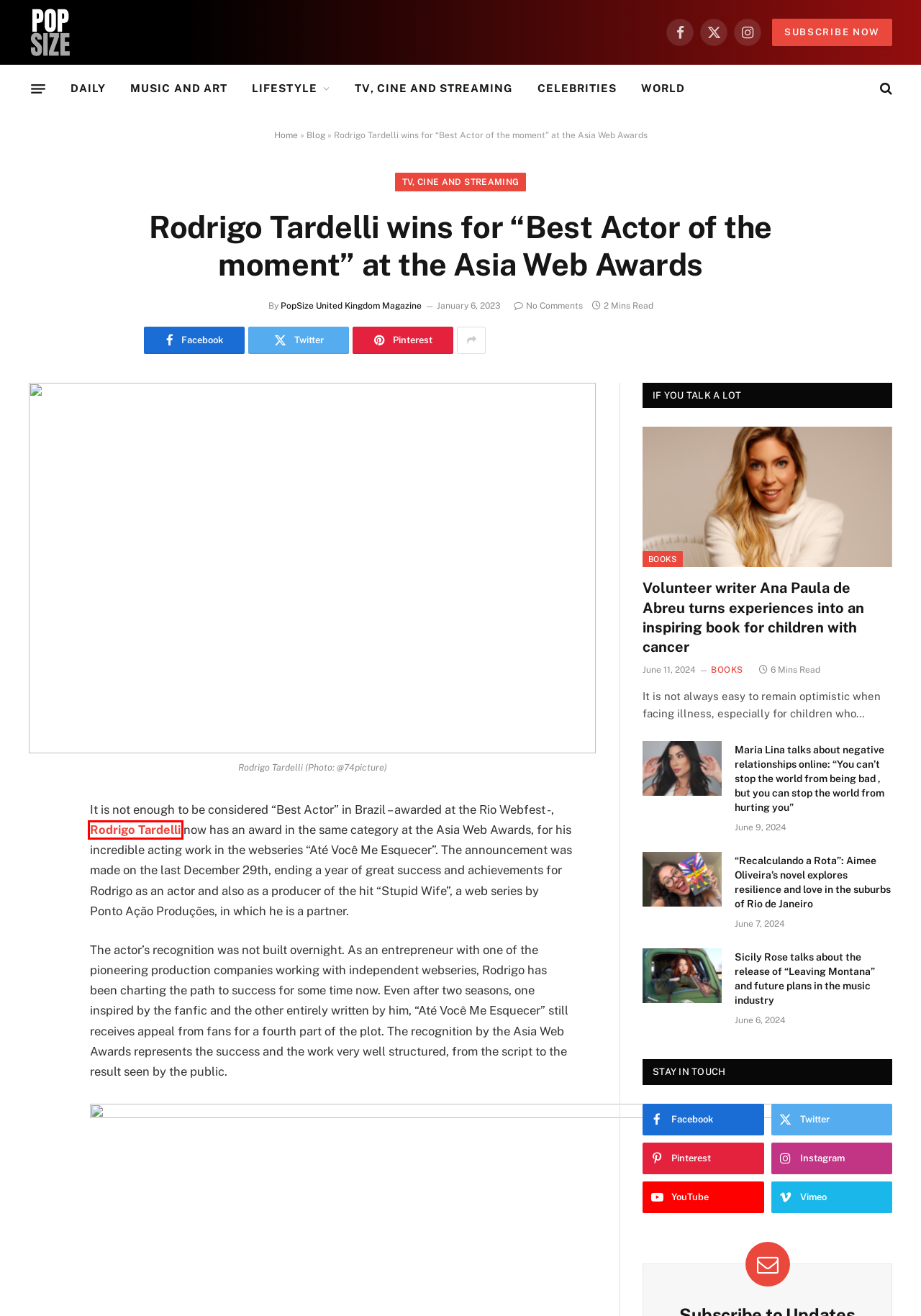Look at the screenshot of the webpage and find the element within the red bounding box. Choose the webpage description that best fits the new webpage that will appear after clicking the element. Here are the candidates:
A. TV, Cine and Streaming Archives - PopSize
B. Rodrigo Tardelli Archives - PopSize
C. Sicily Rose talks about the release of “Leaving Mont ... - PopSize UK
D. Volunteer writer Ana Paula de Abreu turns experienc ... - PopSize UK
E. Celebrities Archives - PopSize
F. “Recalculando a Rota”: Aimee Oliveira’s novel explo ... - PopSize UK
G. World Archives - PopSize
H. Maria Lina talks about negative relationships online ... - PopSize UK

B